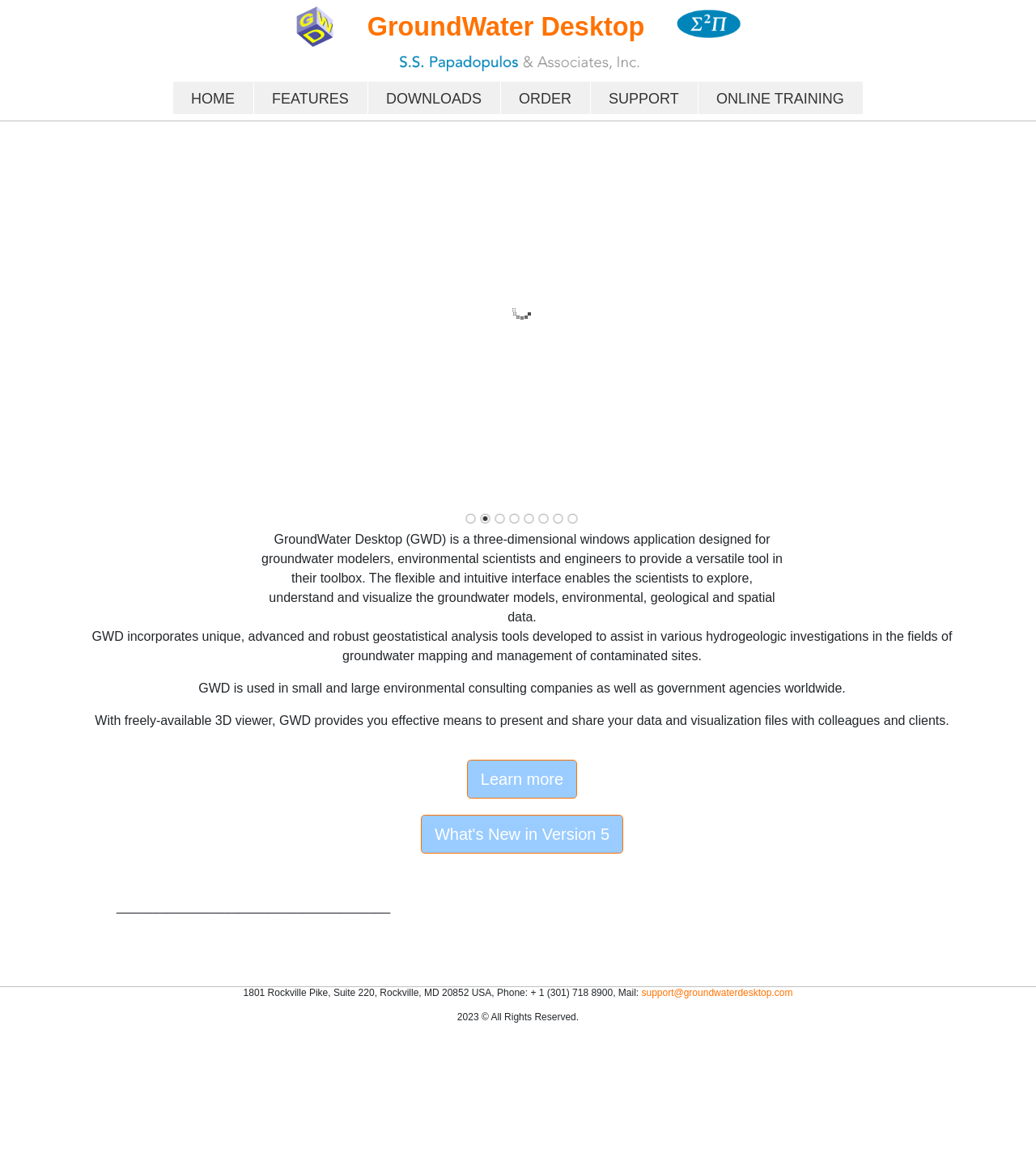Answer the question below with a single word or a brief phrase: 
What is GroundWater Desktop used for?

groundwater modeling